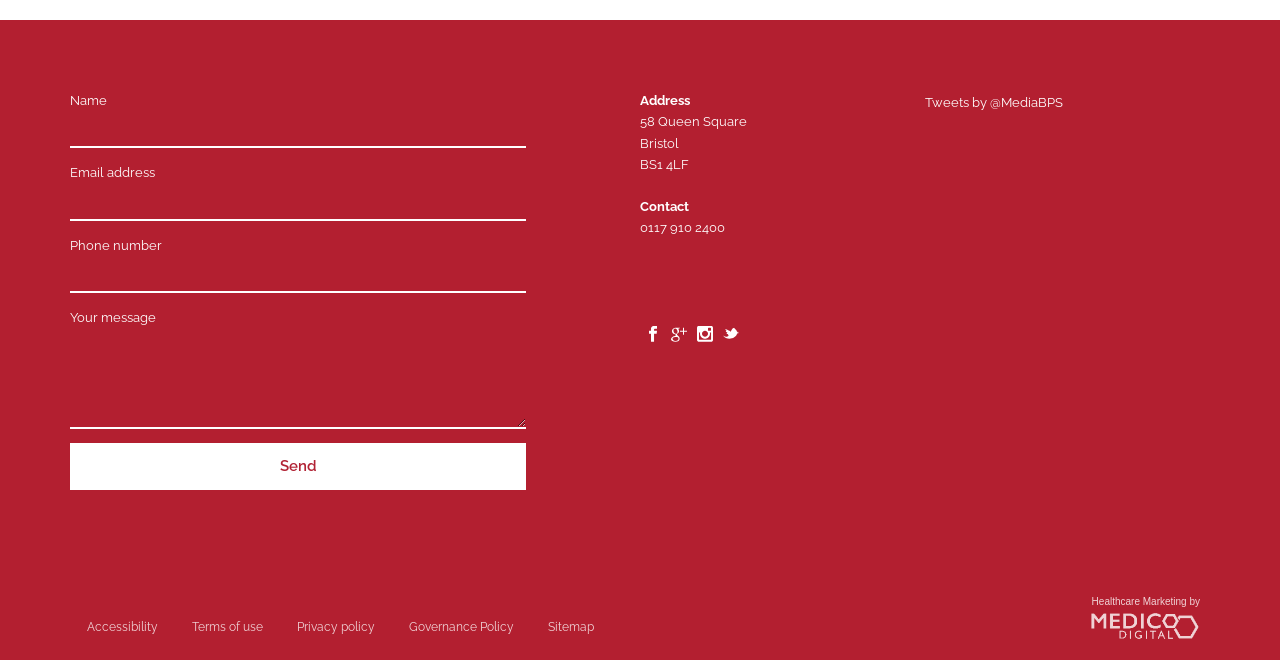How many social media links are there?
Provide an in-depth answer to the question, covering all aspects.

I counted the number of social media links by looking at the link elements on the webpage. I found links to Facebook, Google+, Instagram, and Twitter, which are all social media platforms.